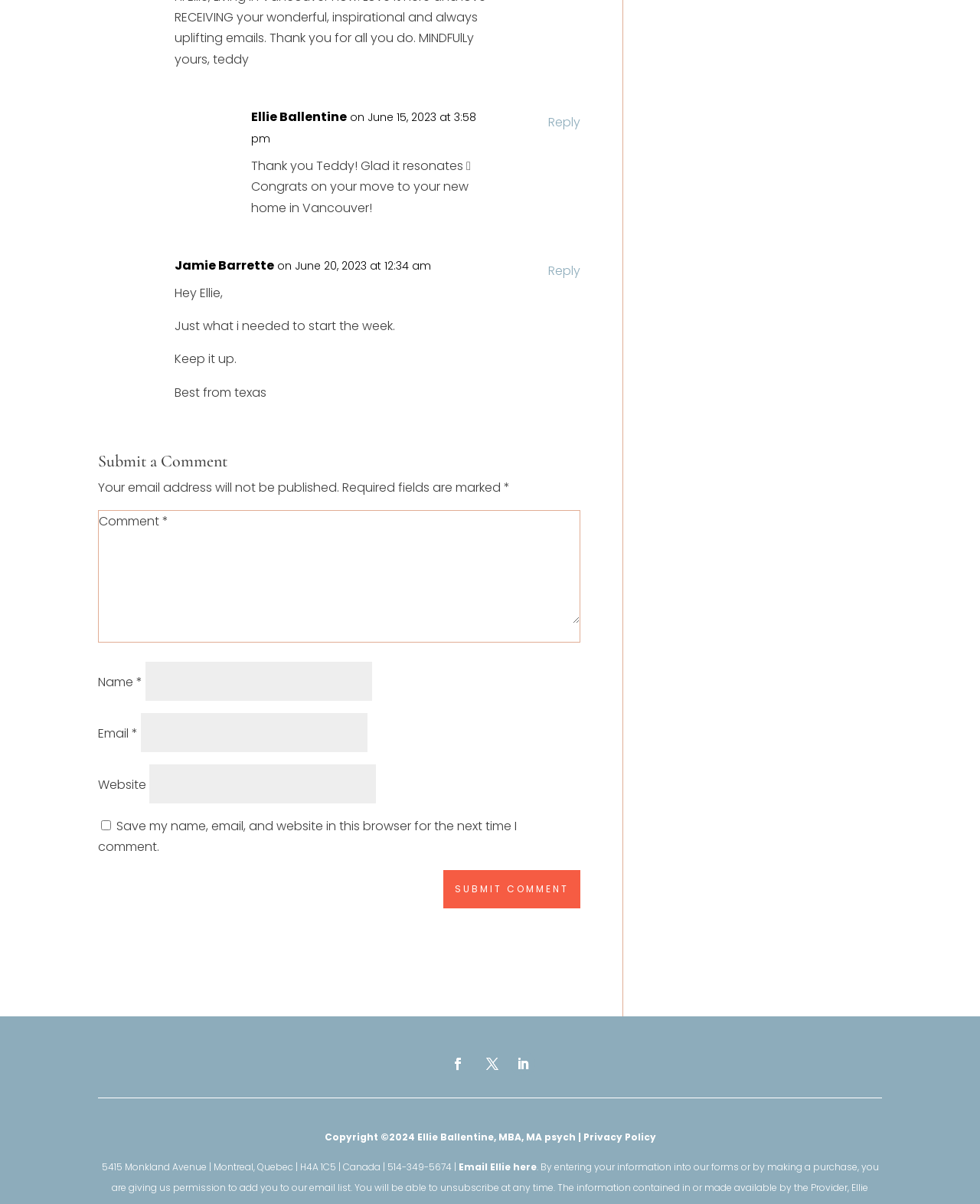Give a concise answer using one word or a phrase to the following question:
What is the address of the person mentioned on the webpage?

5415 Monkland Avenue, Montreal, Quebec, H4A 1C5, Canada